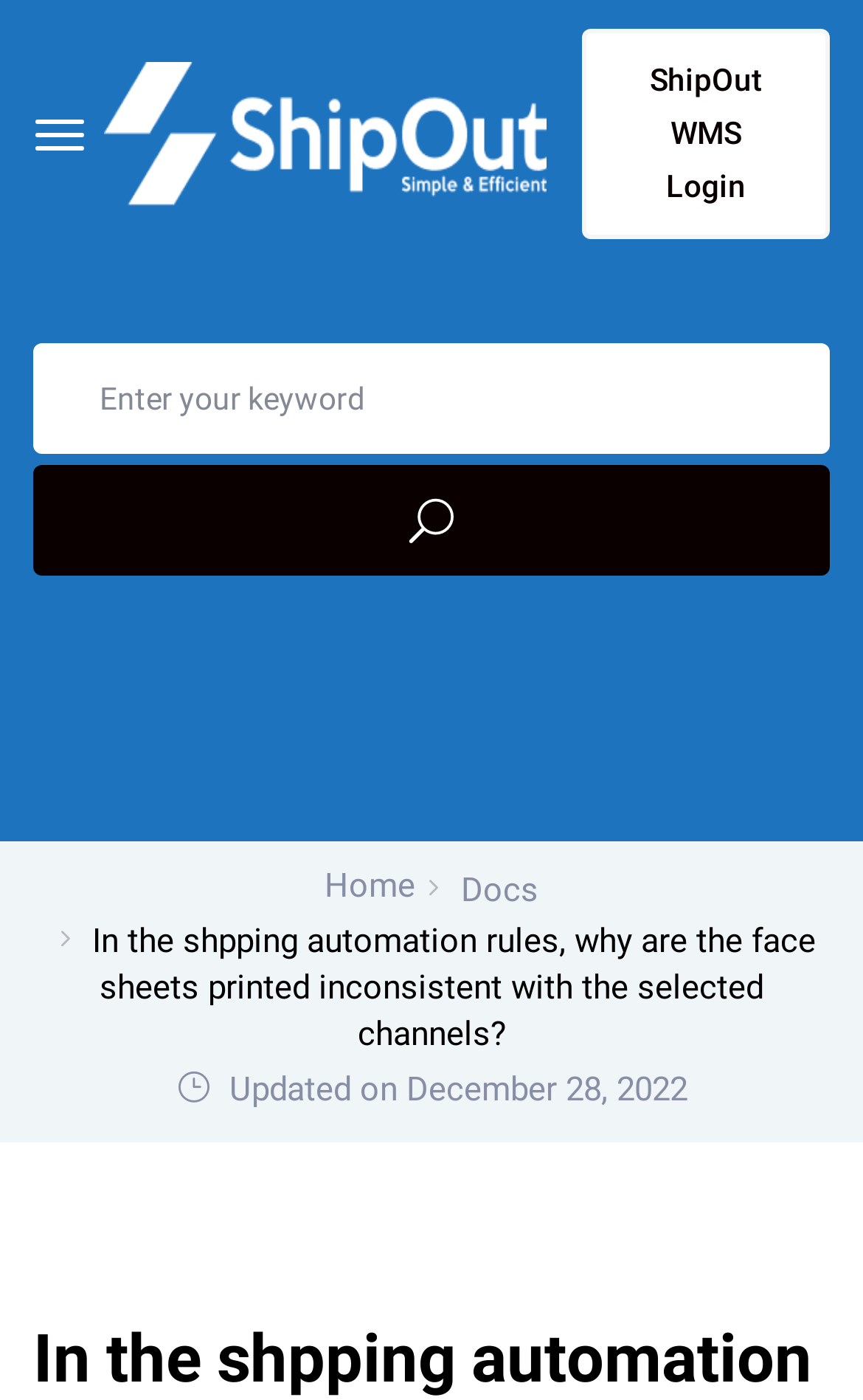Provide the bounding box coordinates for the specified HTML element described in this description: "name="s" placeholder="Enter your keyword"". The coordinates should be four float numbers ranging from 0 to 1, in the format [left, top, right, bottom].

[0.038, 0.245, 0.962, 0.324]